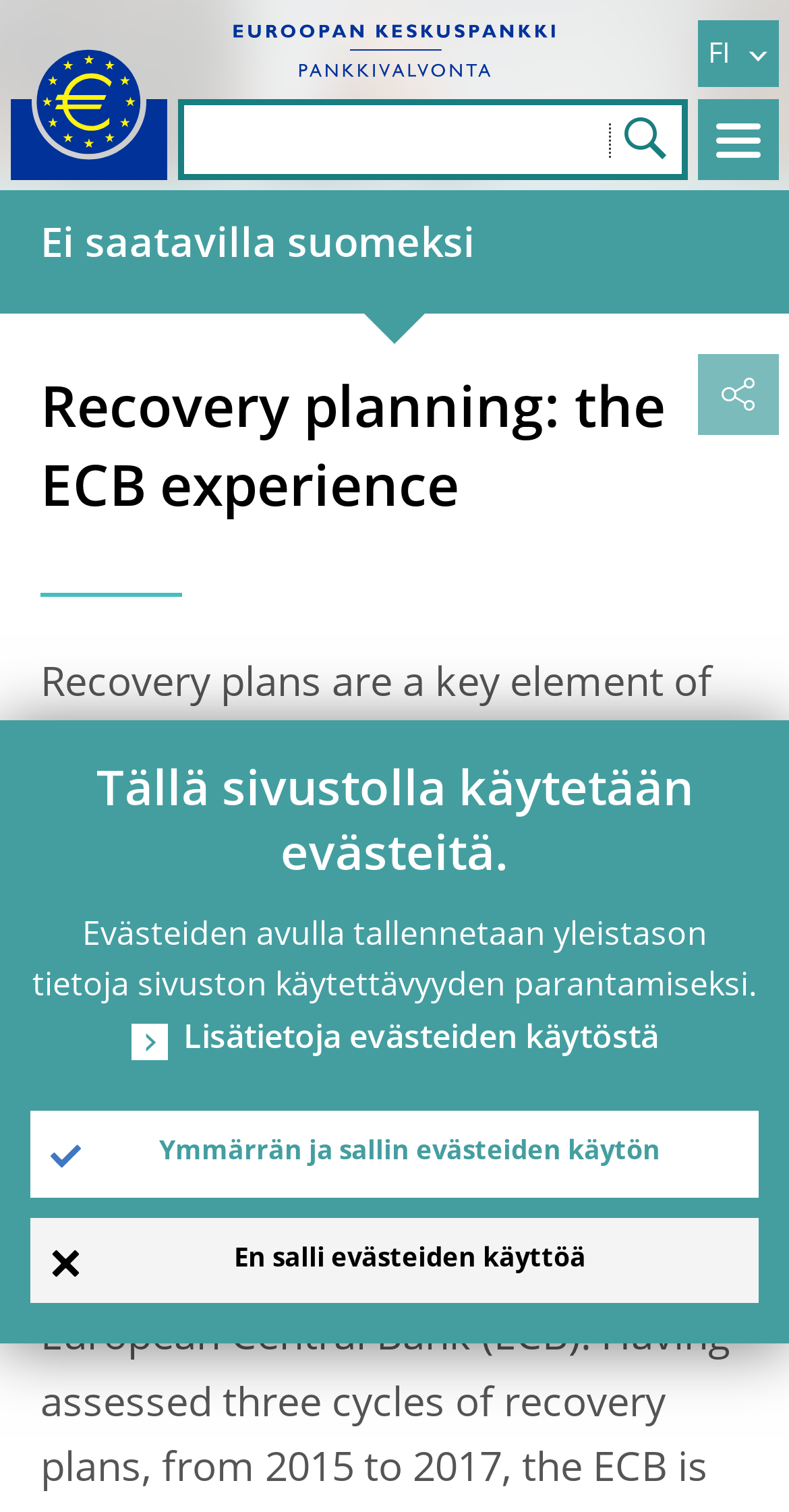Based on what you see in the screenshot, provide a thorough answer to this question: Are there any buttons on the webpage?

I found several buttons on the webpage, including the 'FI' button, the 'Menu' button, and the search button, by looking at the UI elements and their descriptions.